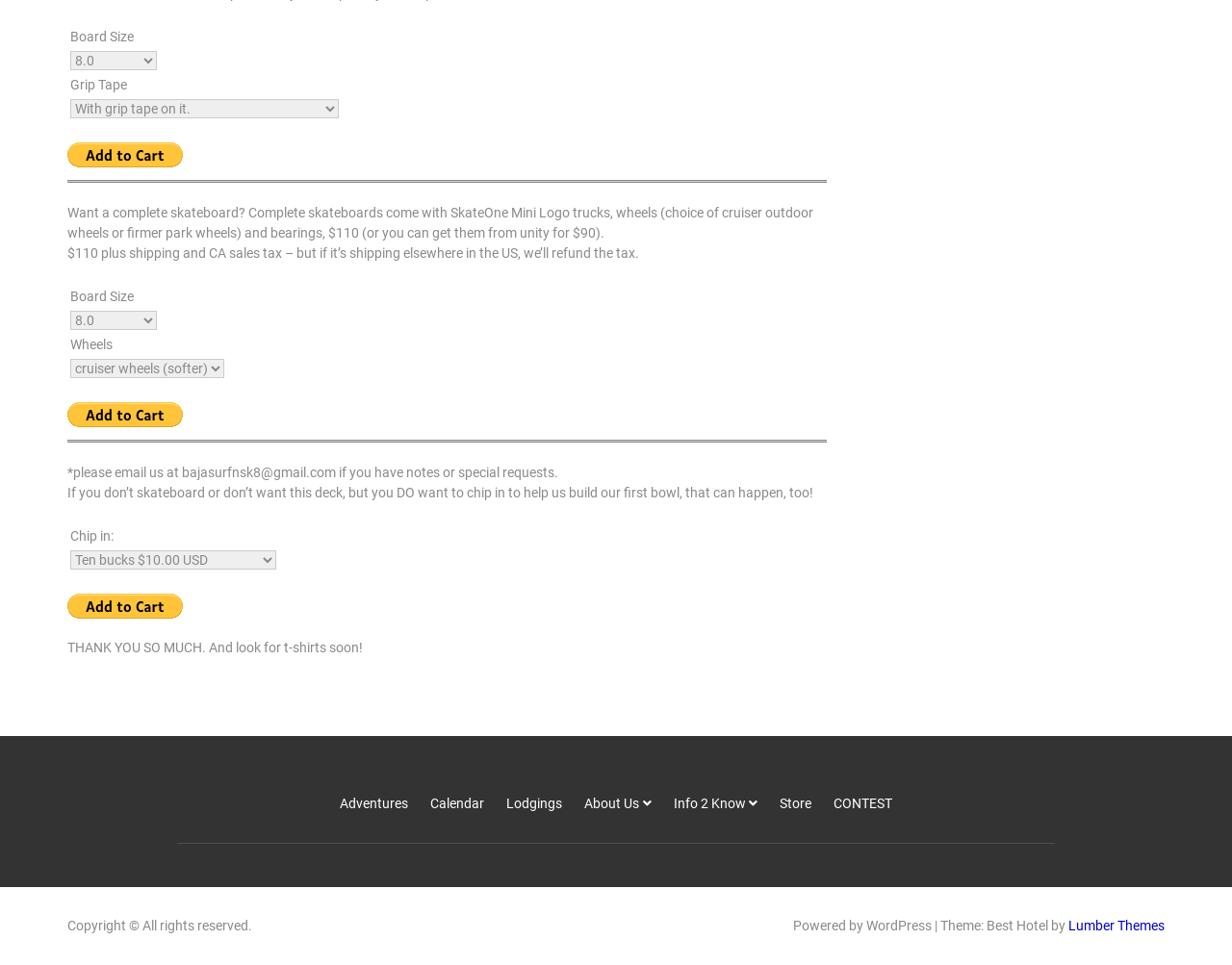Please specify the bounding box coordinates of the clickable section necessary to execute the following command: "Click PayPal button to pay".

[0.055, 0.148, 0.148, 0.174]